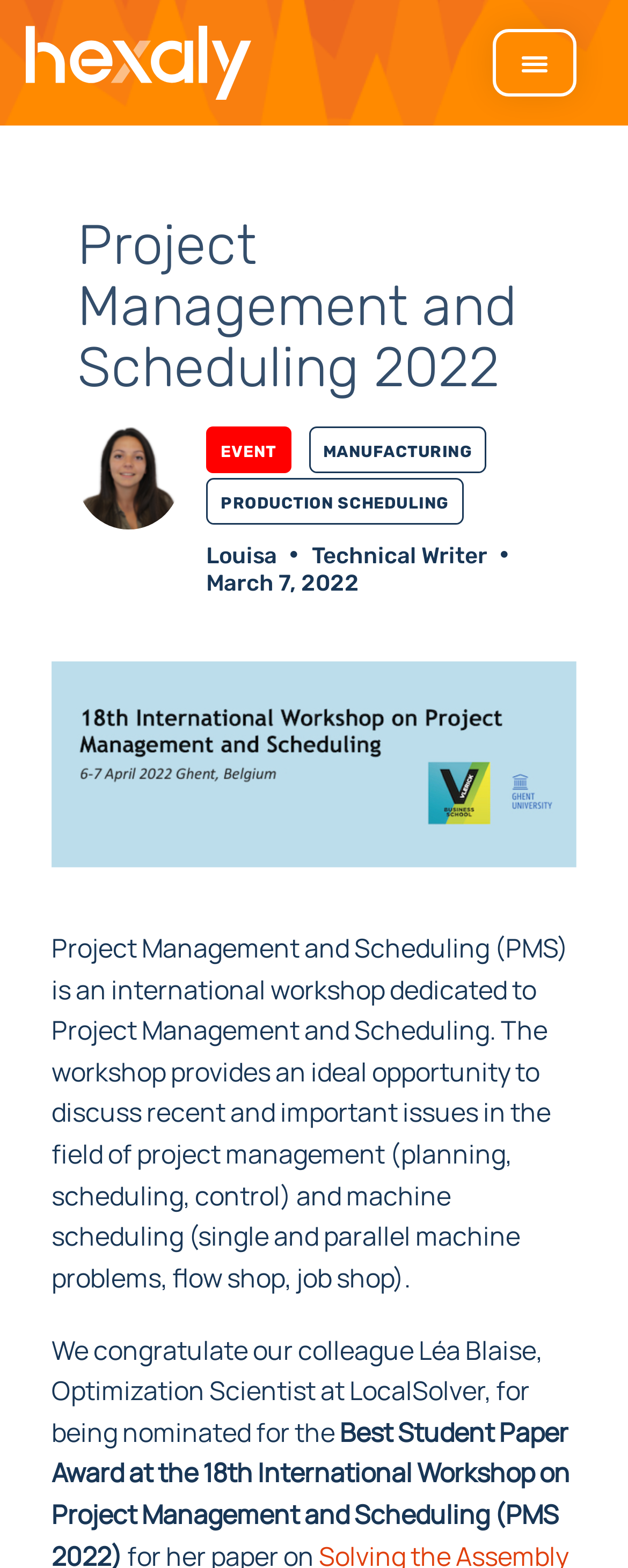What is the name of the conference?
Analyze the image and provide a thorough answer to the question.

I determined the answer by looking at the header section of the webpage, where it says 'Project Management and Scheduling 2022'.